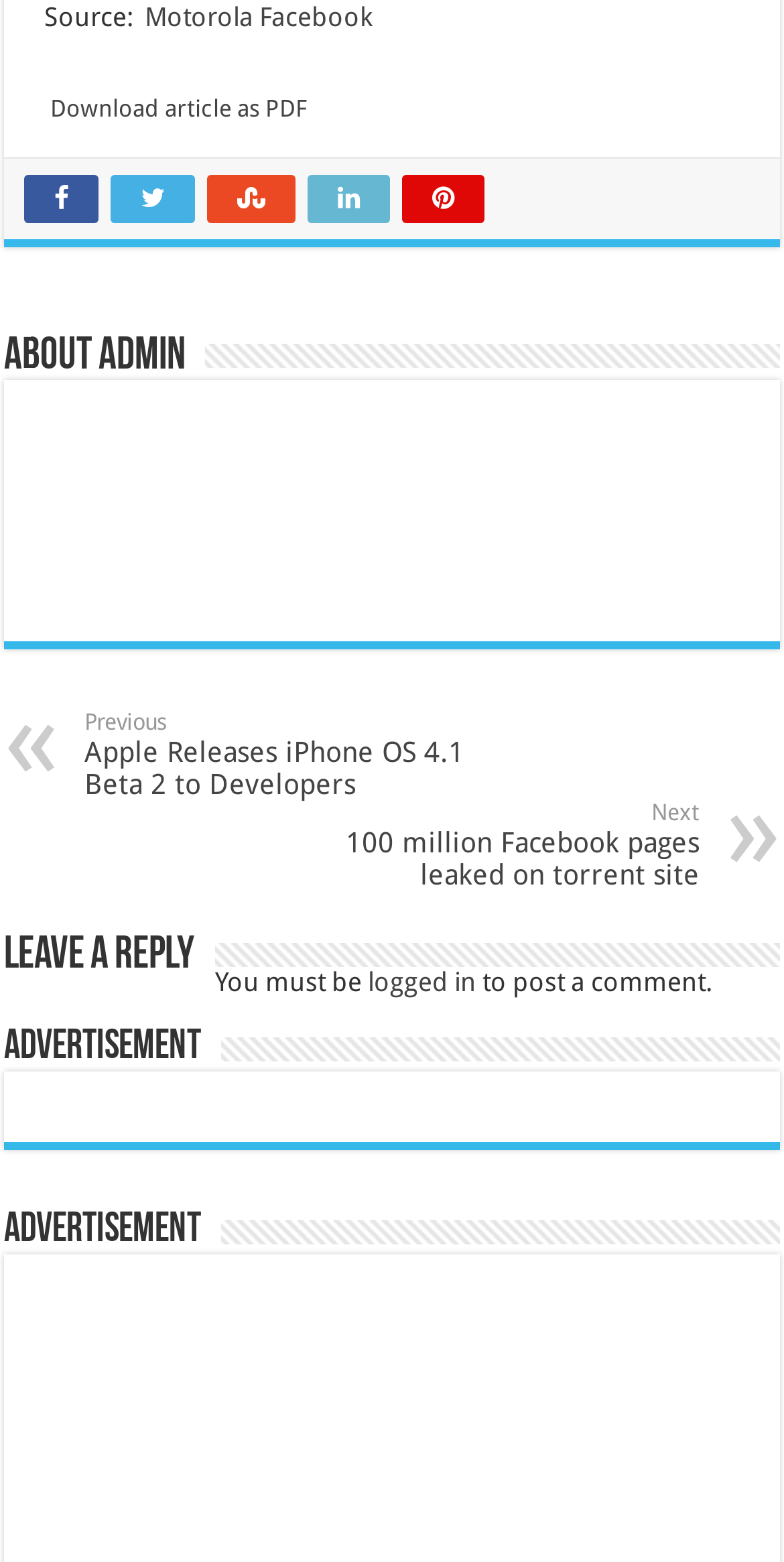How many social media links are available?
Using the image provided, answer with just one word or phrase.

5